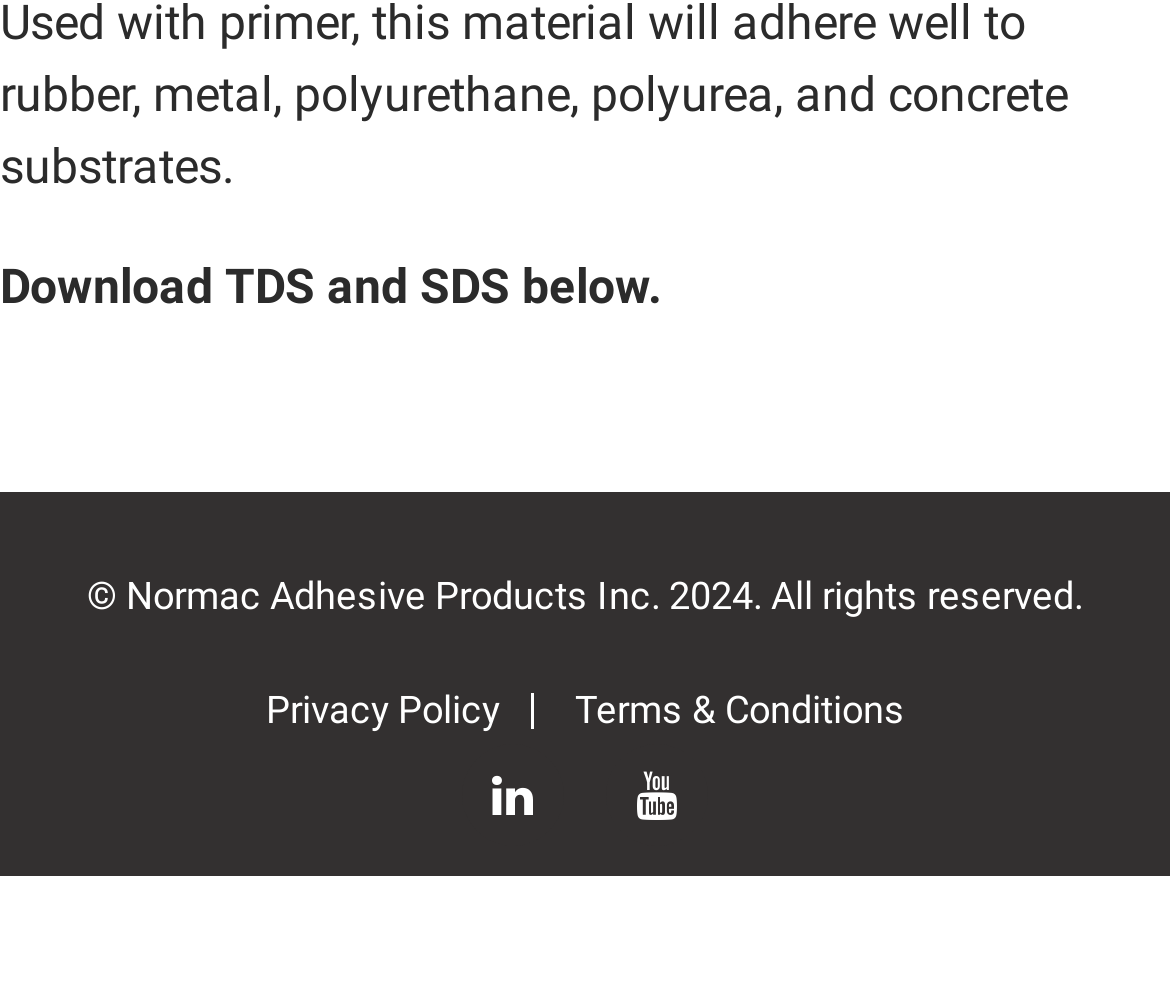Identify the bounding box for the UI element that is described as follows: "Privacy Policy".

[0.201, 0.695, 0.455, 0.733]